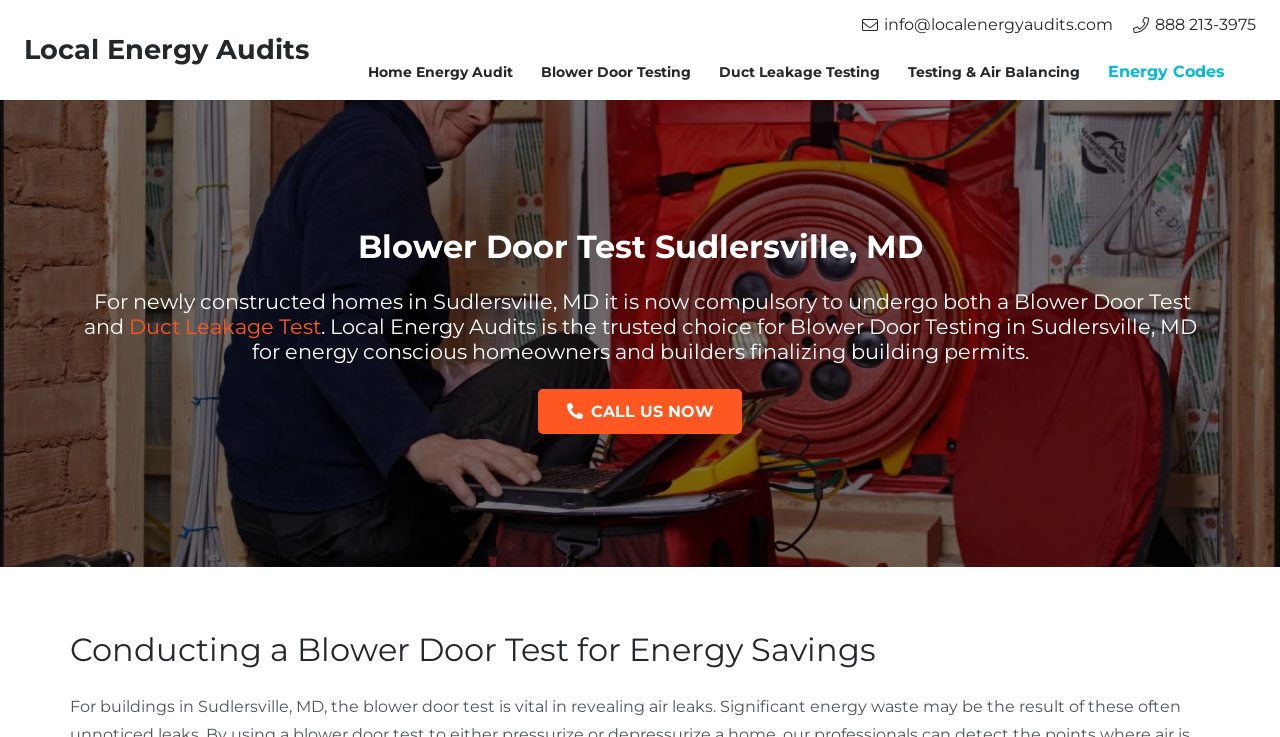What is the phone number to schedule a blower door test?
Kindly offer a detailed explanation using the data available in the image.

The phone number can be found on the top right corner of the webpage, next to the 'Call Us Now' button, and also in the link ' 888 213-3975'.